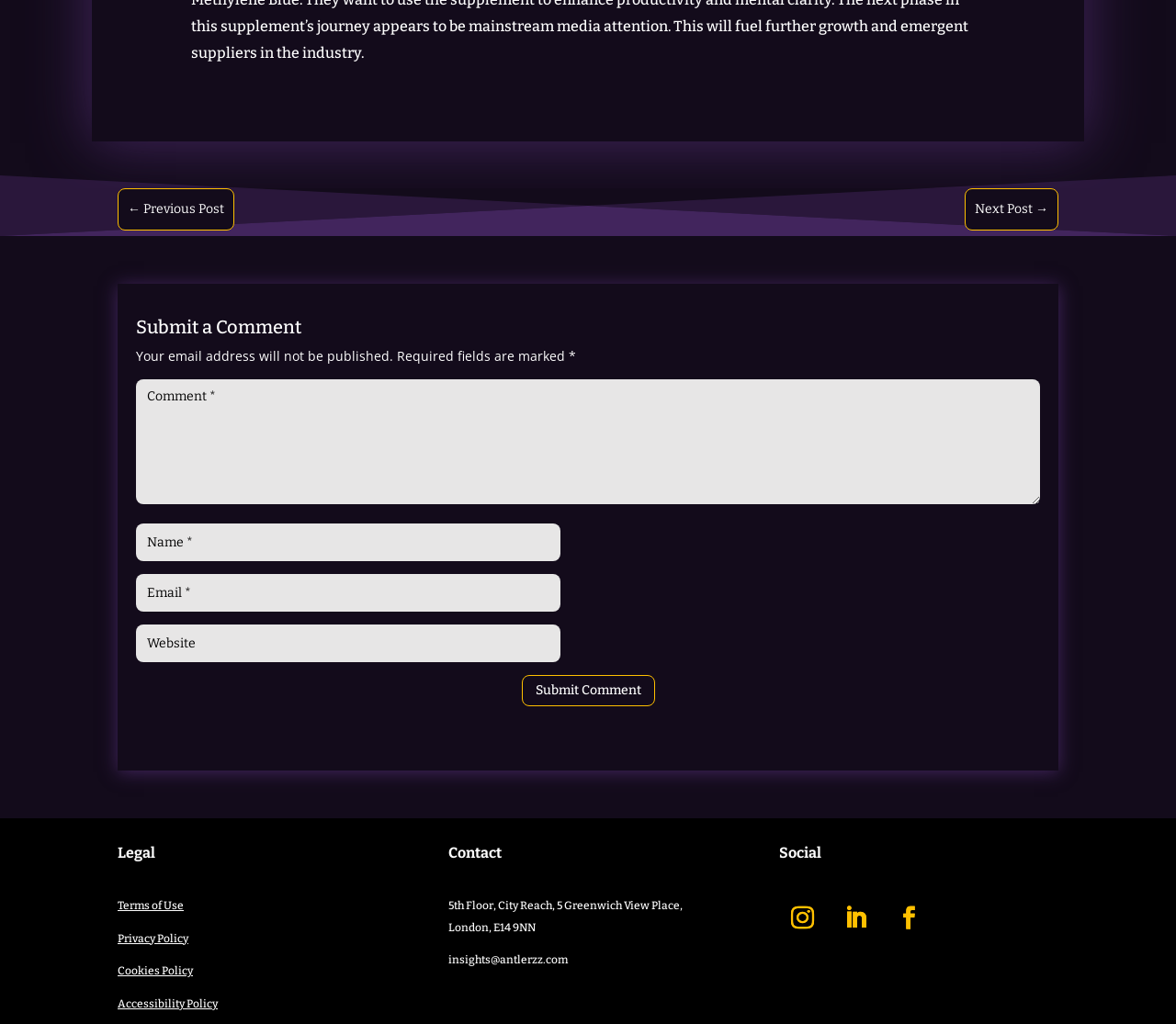Please identify the bounding box coordinates of the clickable region that I should interact with to perform the following instruction: "View the 'Ministries' page". The coordinates should be expressed as four float numbers between 0 and 1, i.e., [left, top, right, bottom].

None